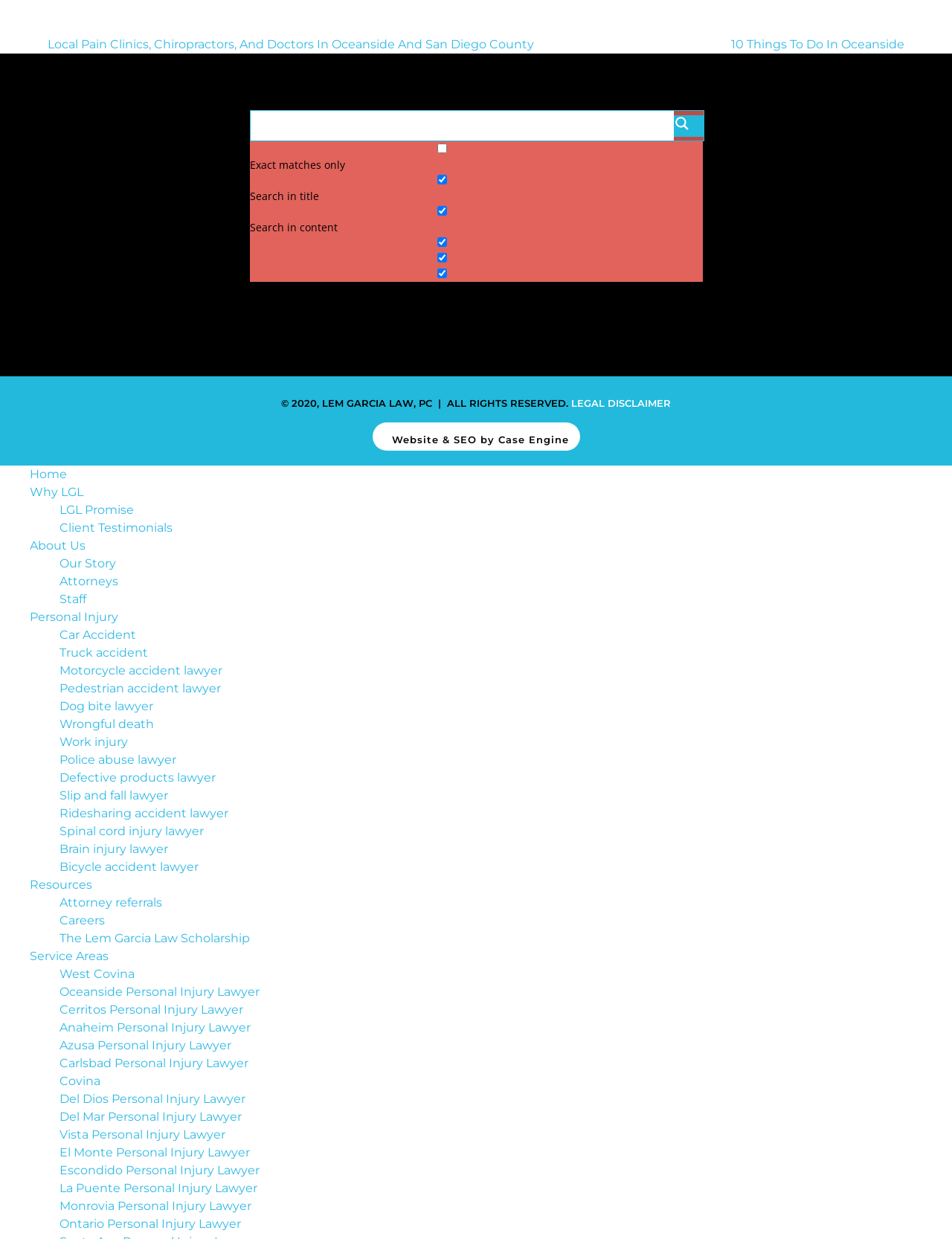What is the purpose of the checkboxes in the search settings form?
Look at the screenshot and provide an in-depth answer.

I inferred the purpose of the checkboxes by looking at their labels, such as 'Exact matches only', 'Search in title', and 'Search in content'. These labels suggest that the checkboxes are intended to allow users to filter their search results in various ways.